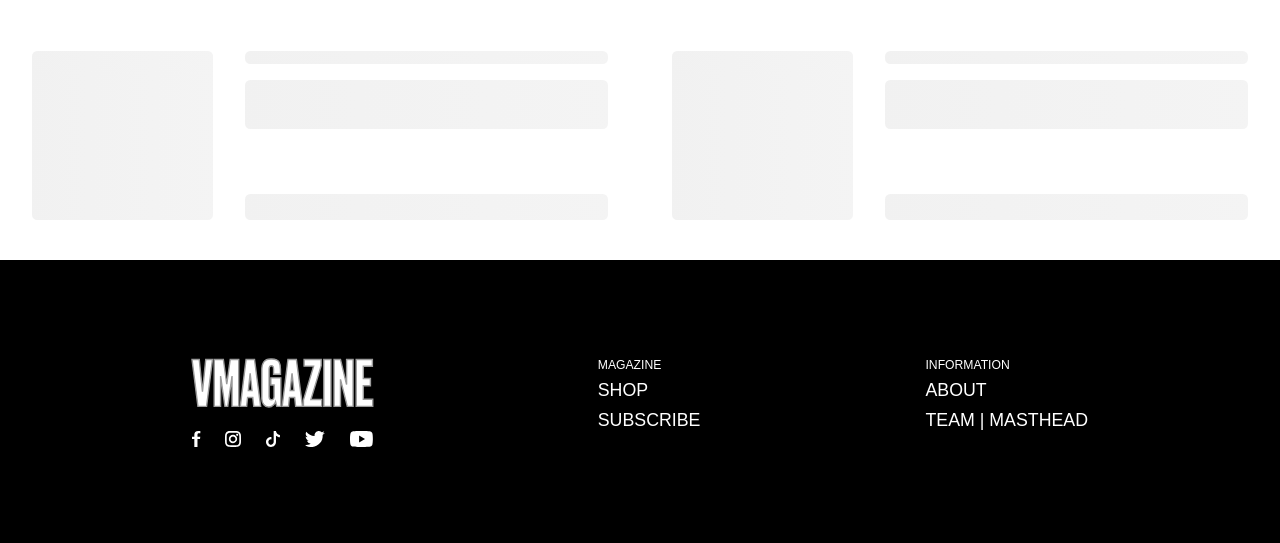What is the category of the magazine?
Using the screenshot, give a one-word or short phrase answer.

MAGAZINE